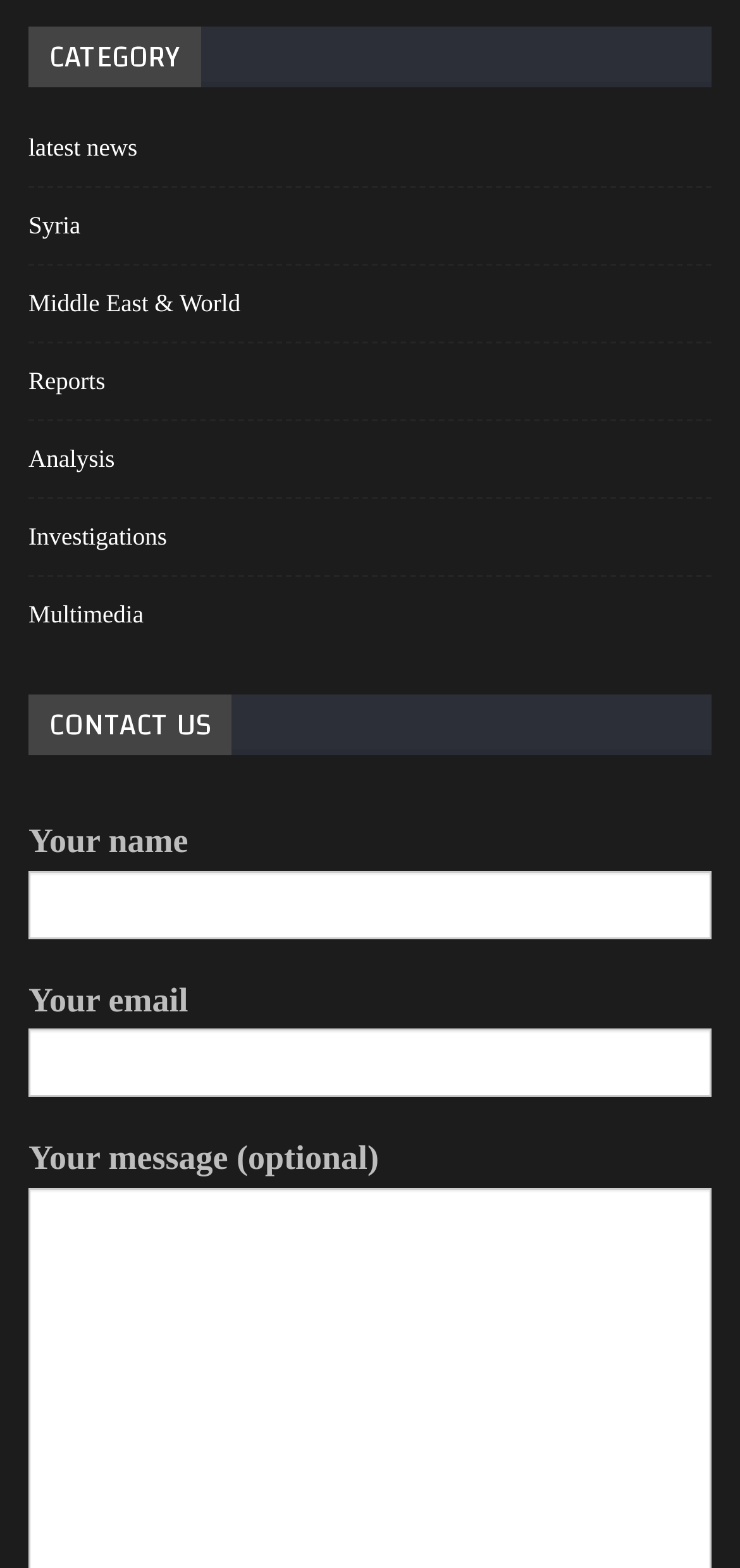How many form fields are required?
Refer to the image and give a detailed answer to the question.

I counted the number of required form fields by looking at the 'required: True' attribute in the textbox elements, and found two required fields: 'Your name' and 'Your email'.